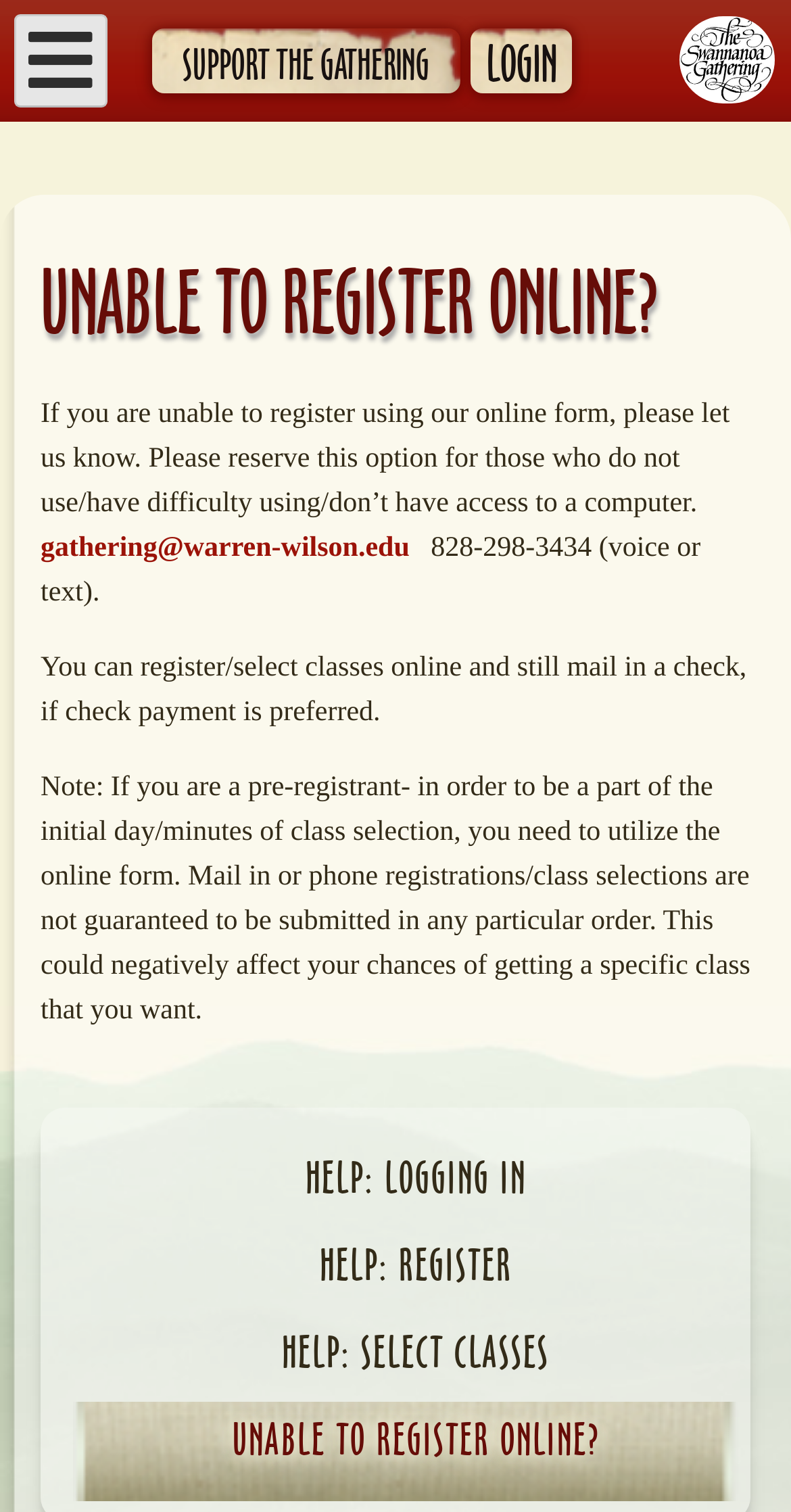Using the provided element description: "parent_node: Home", identify the bounding box coordinates. The coordinates should be four floats between 0 and 1 in the order [left, top, right, bottom].

[0.018, 0.009, 0.136, 0.071]